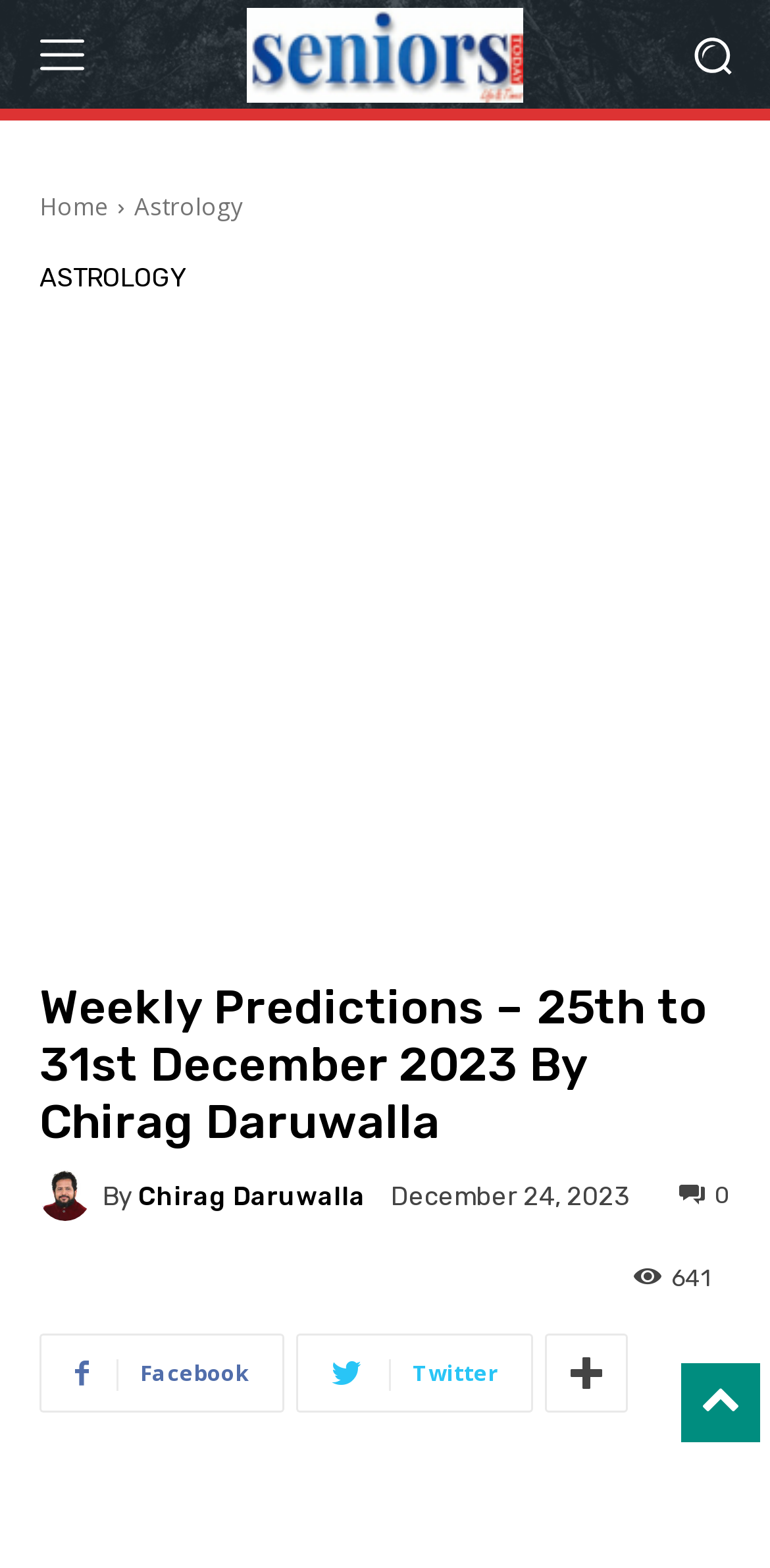Locate the bounding box coordinates for the element described below: "Seniors TodayLife & Time". The coordinates must be four float values between 0 and 1, formatted as [left, top, right, bottom].

[0.231, 0.004, 0.769, 0.065]